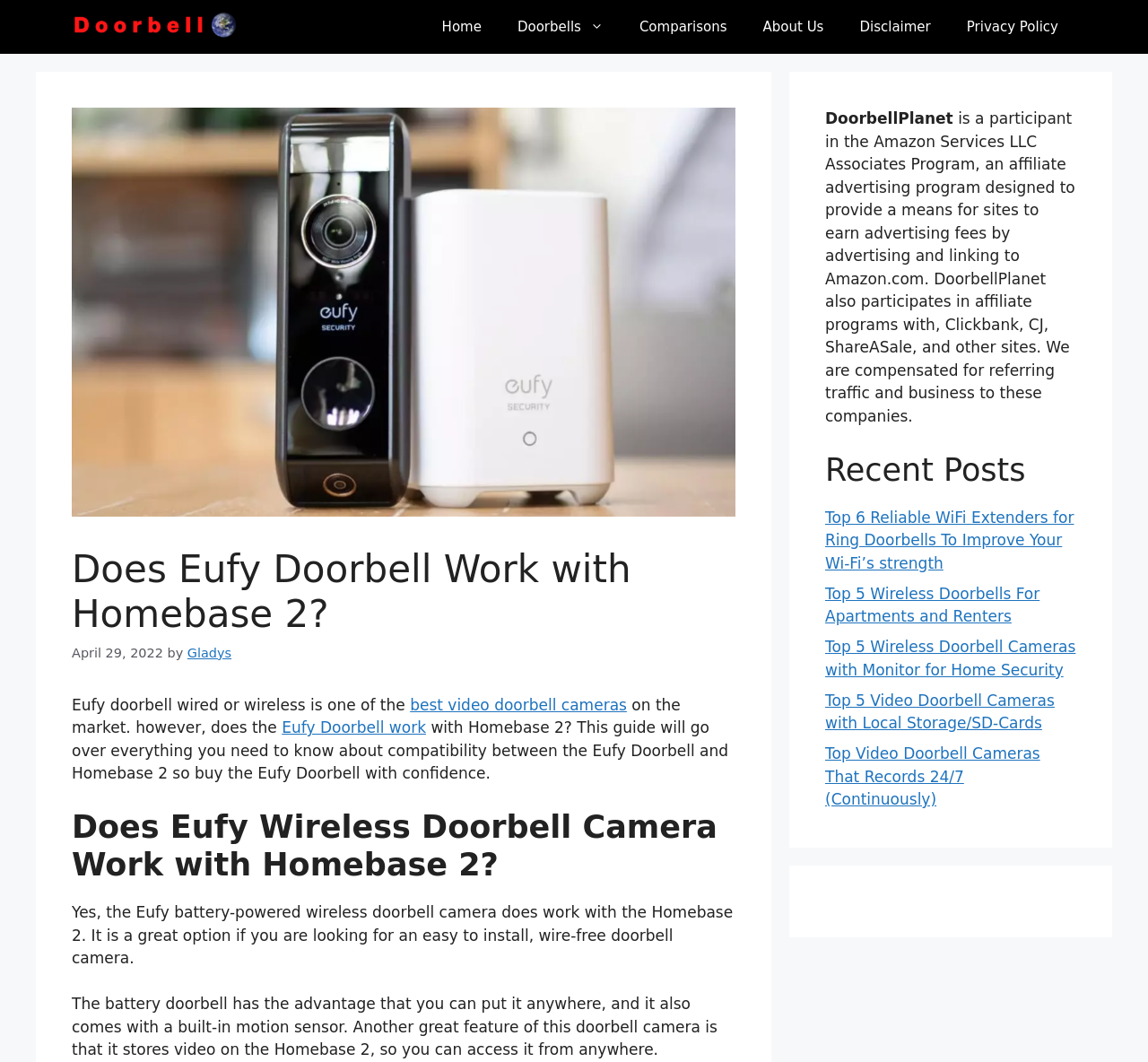What type of posts are listed at the bottom of the webpage?
Answer the question with a thorough and detailed explanation.

The webpage lists recent posts at the bottom, which include articles about top wireless doorbells for apartments and renters, top video doorbell cameras with local storage, and more. These posts are related to doorbells and home security.